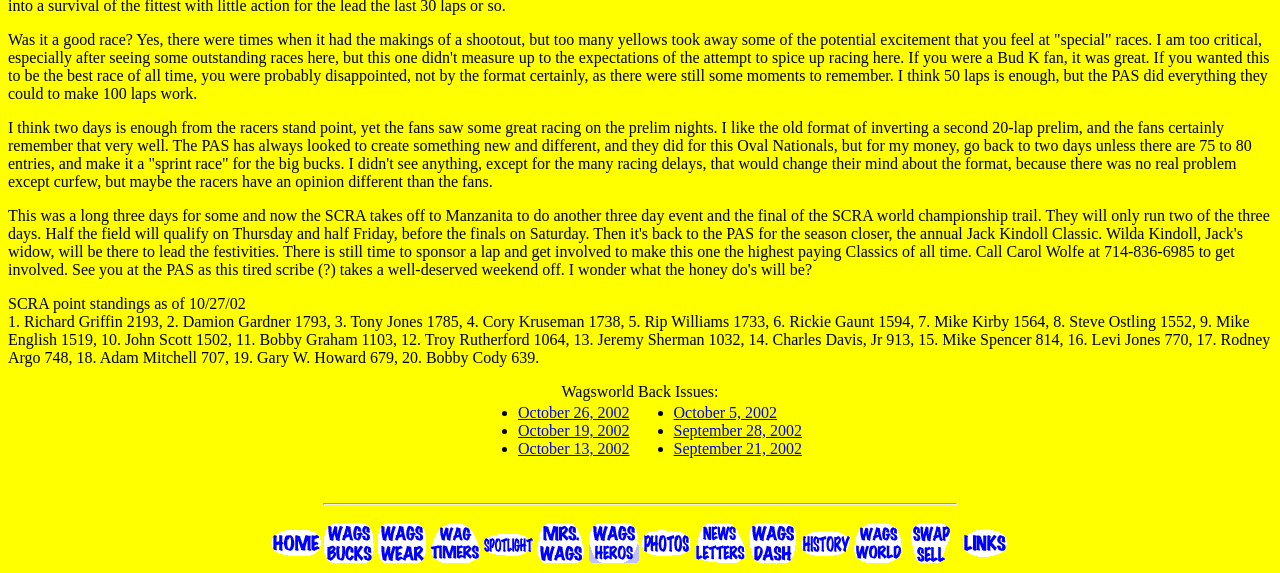Can you give a detailed response to the following question using the information from the image? What is the format of the Wagsworld Back Issues section?

The Wagsworld Back Issues section is a list of links, with each link representing a different issue, such as October 26, 2002, or September 28, 2002.